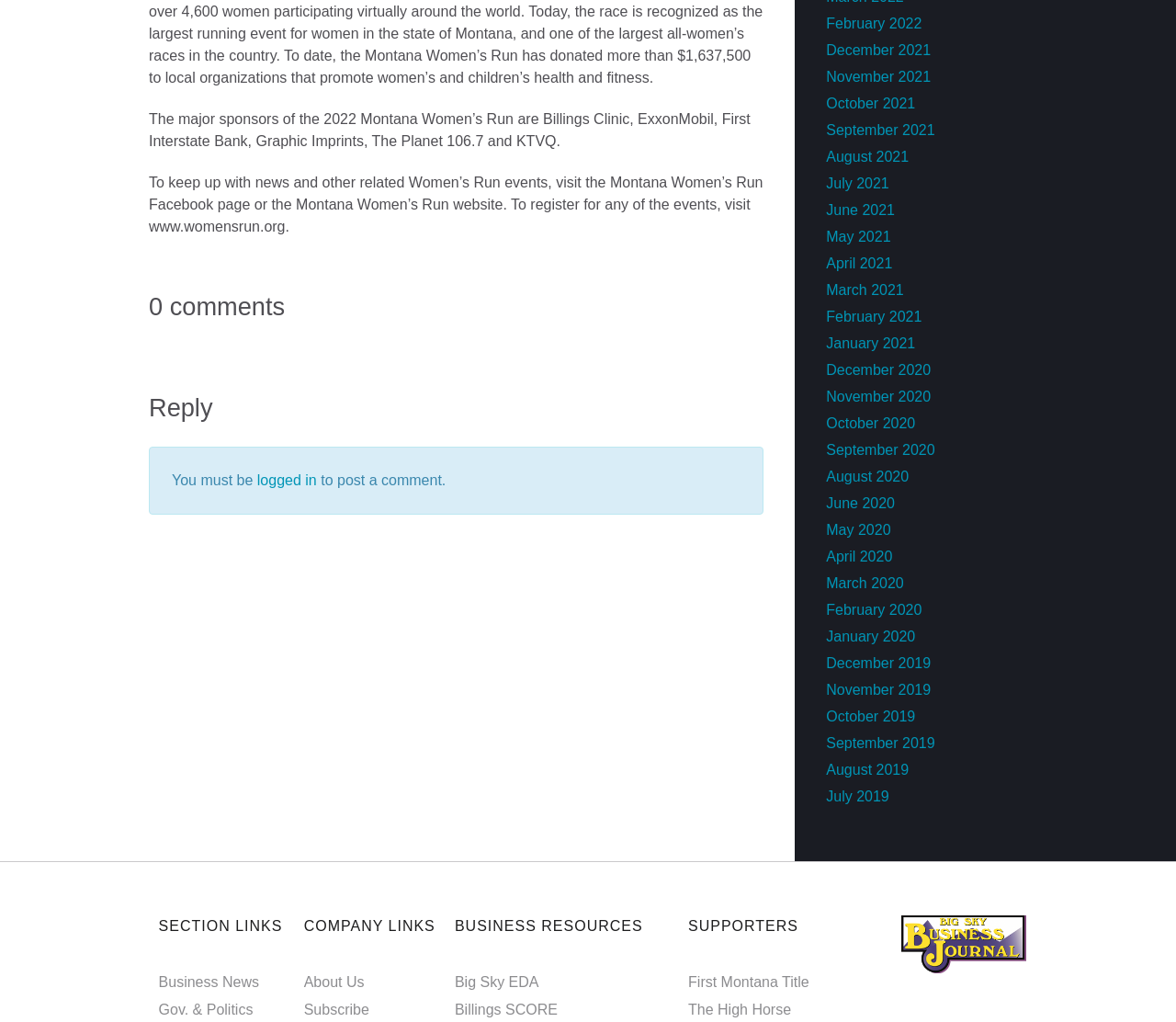What is required to post a comment?
Based on the image, answer the question in a detailed manner.

To post a comment, users must be logged in, as indicated by the StaticText element 'You must be' and the link 'logged in'.